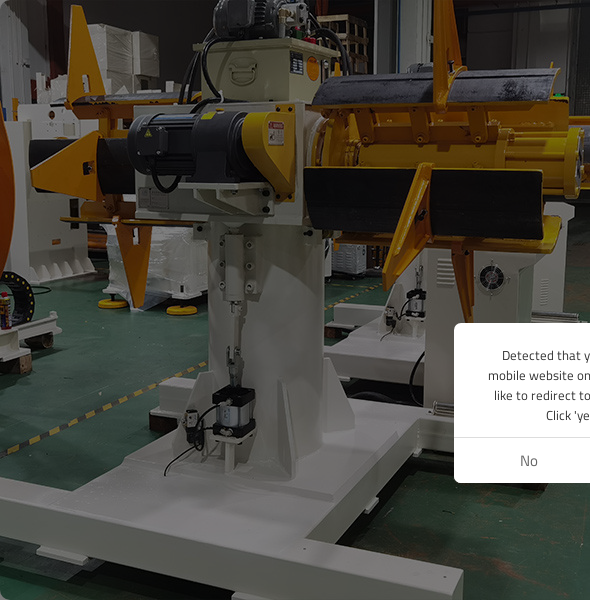How many spindles does the uncoiler have?
Please provide a detailed and comprehensive answer to the question.

The specific uncoiler featured in the image has dual spindles, which enables it to handle large coils efficiently and minimize downtime during coil changes, thereby enhancing overall production efficiency.